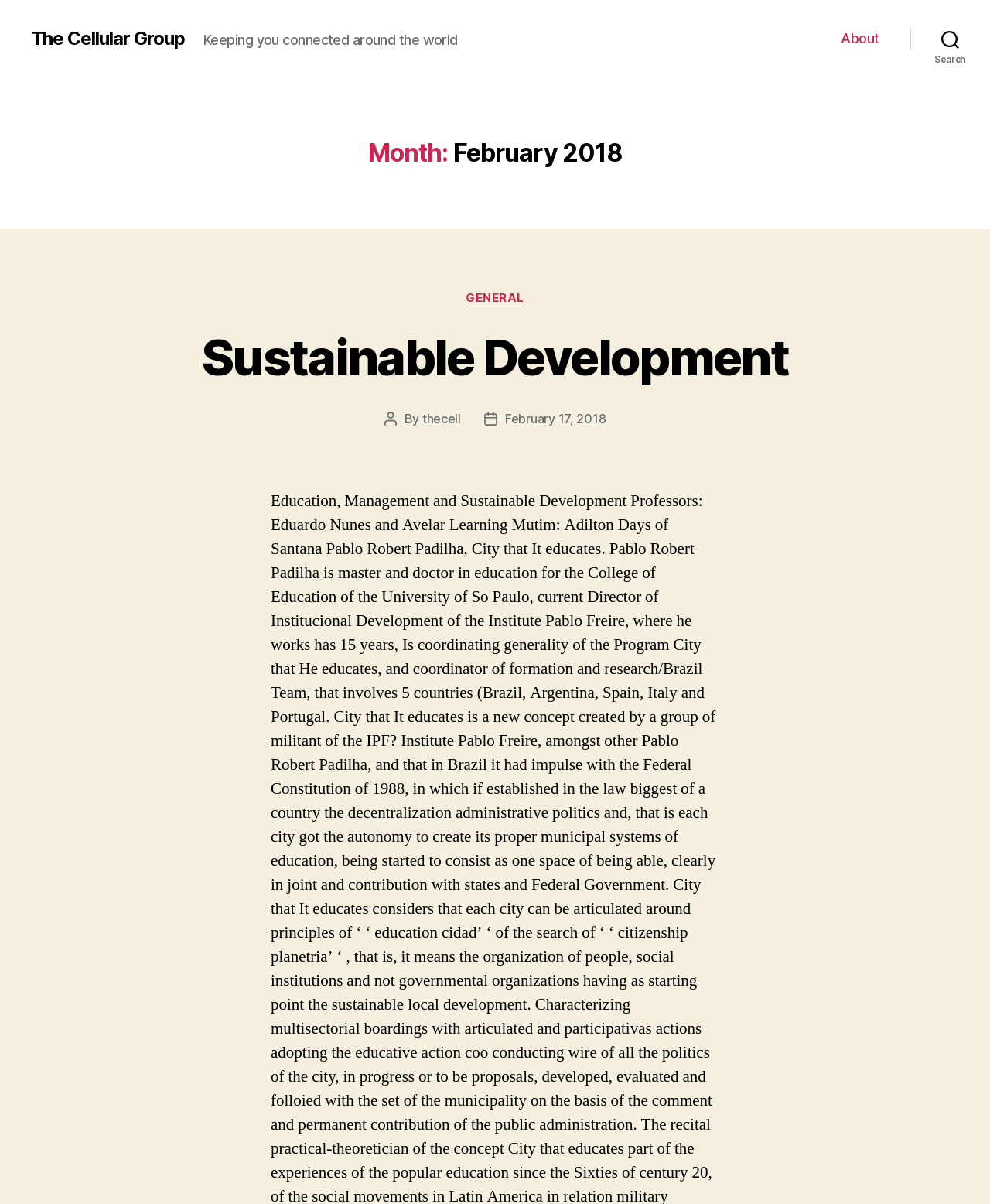Identify the main title of the webpage and generate its text content.

Month: February 2018